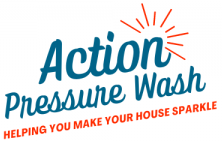What is emanating from a central point above the text?
Use the information from the screenshot to give a comprehensive response to the question.

The question asks about the design element above the text. I observe that striking rays are emanating from a central point above the text, suggesting freshness and cleanliness.